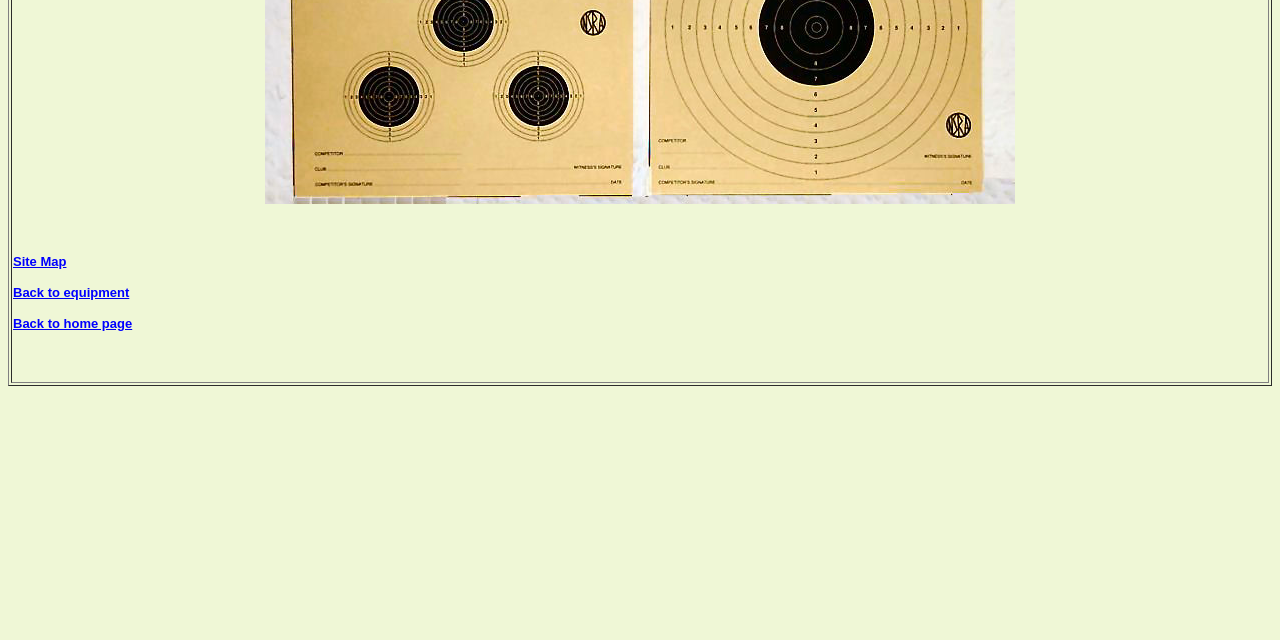Using the provided description: "Back to home page", find the bounding box coordinates of the corresponding UI element. The output should be four float numbers between 0 and 1, in the format [left, top, right, bottom].

[0.01, 0.49, 0.103, 0.517]